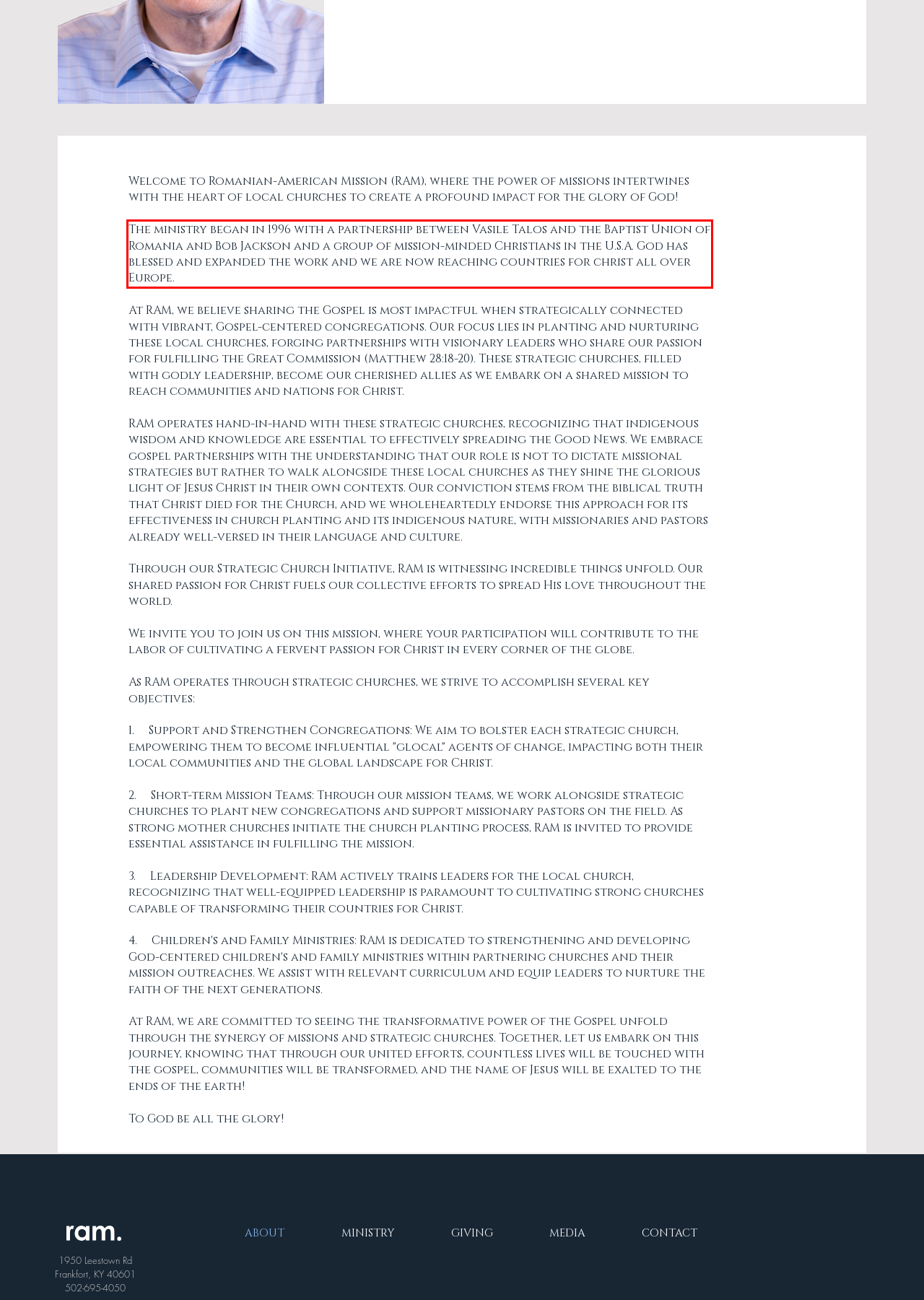Examine the screenshot of the webpage, locate the red bounding box, and perform OCR to extract the text contained within it.

The ministry began in 1996 with a partnership between Vasile Talos and the Baptist Union of Romania and Bob Jackson and a group of mission-minded Christians in the U.S.A. God has blessed and expanded the work and we are now reaching countries for christ all over Europe.